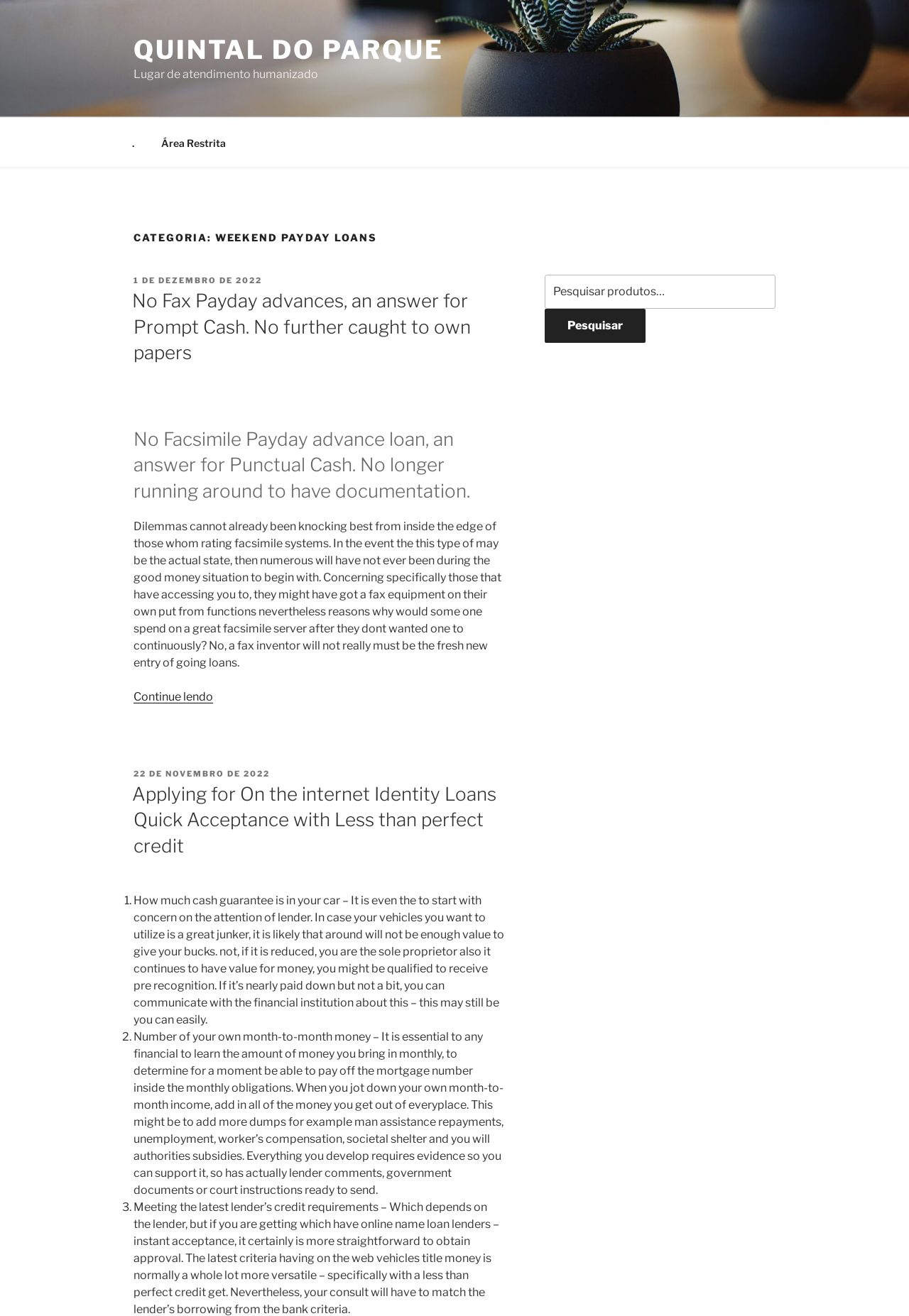Locate the coordinates of the bounding box for the clickable region that fulfills this instruction: "Click on the 'Área Restrita' link".

[0.163, 0.095, 0.262, 0.122]